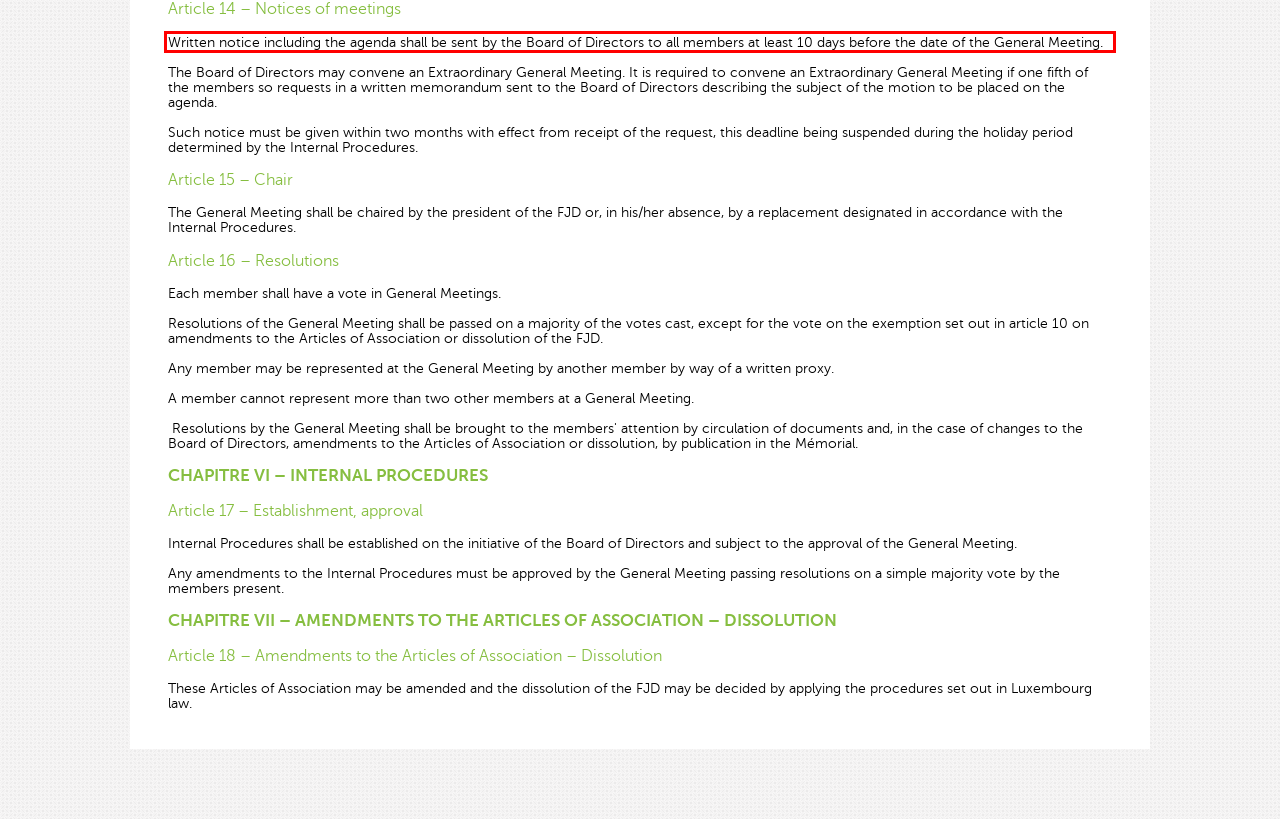Extract and provide the text found inside the red rectangle in the screenshot of the webpage.

Written notice including the agenda shall be sent by the Board of Directors to all members at least 10 days before the date of the General Meeting.